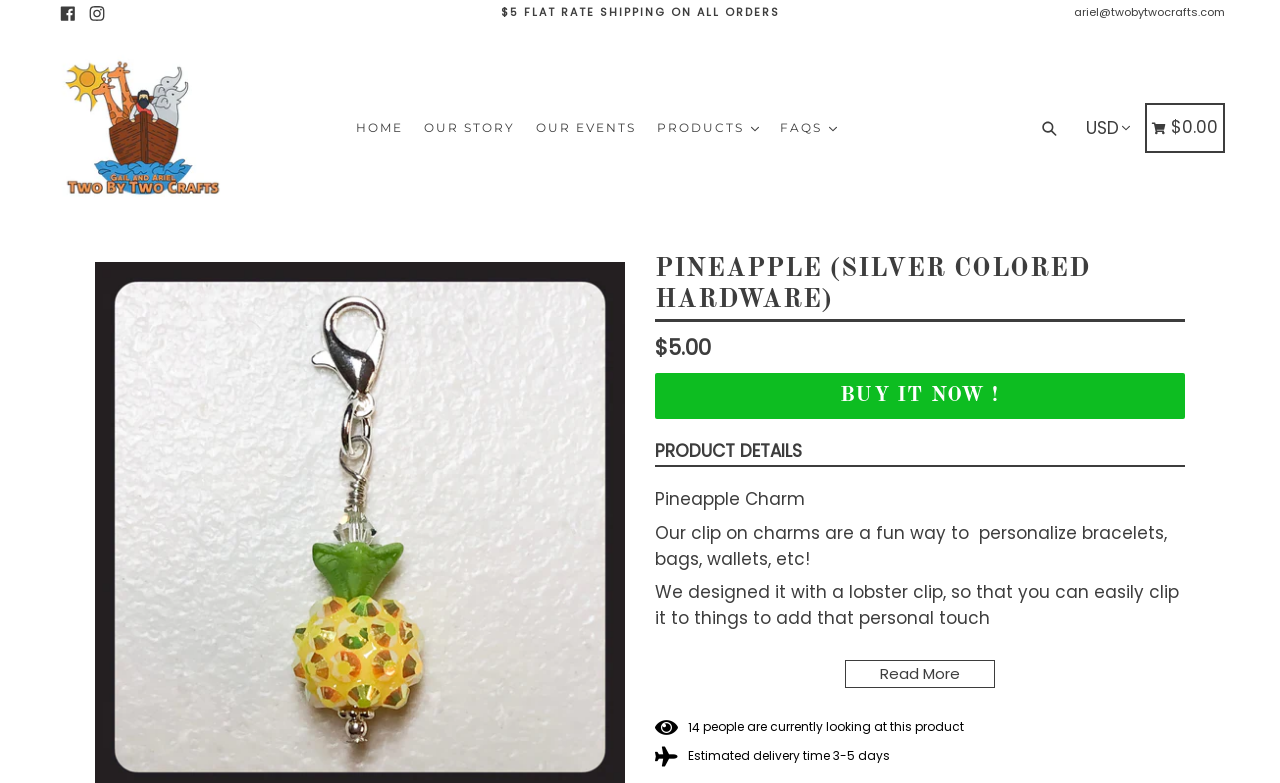Answer this question in one word or a short phrase: What is the price of the pineapple charm?

$5.00